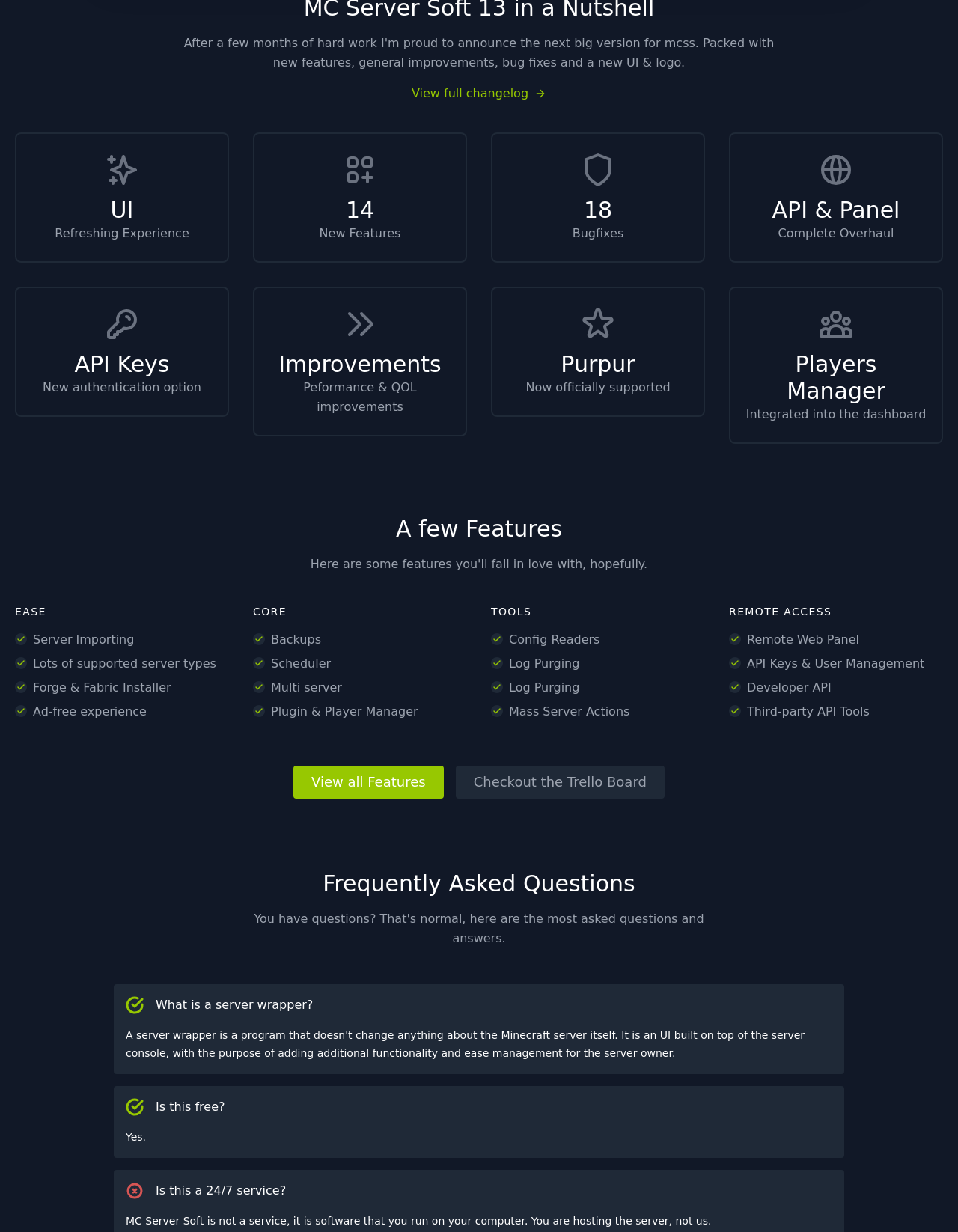How many server types are supported?
Using the information from the image, provide a comprehensive answer to the question.

According to the webpage, under the 'EASE' section, it is mentioned that there are 'Lots of supported server types'.